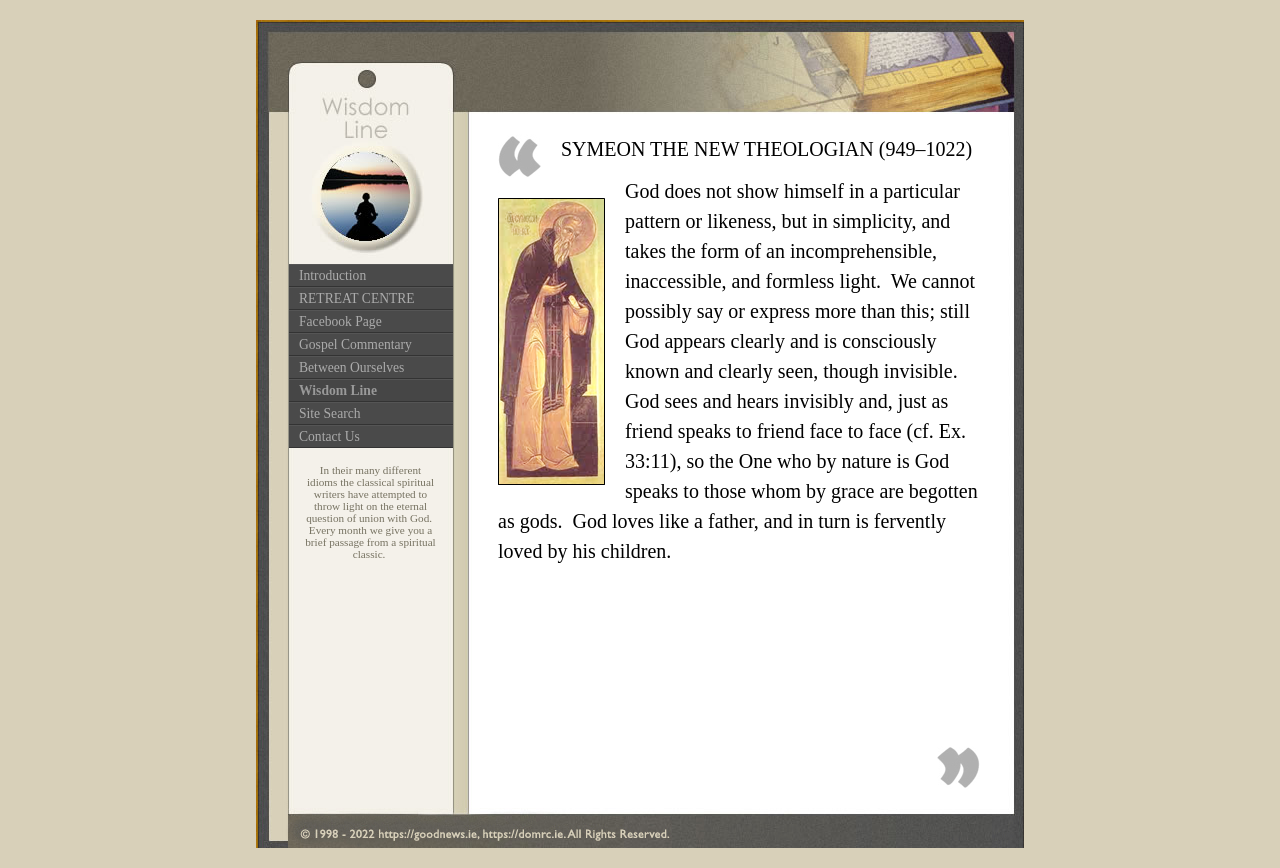Extract the bounding box coordinates for the HTML element that matches this description: "Home". The coordinates should be four float numbers between 0 and 1, i.e., [left, top, right, bottom].

None